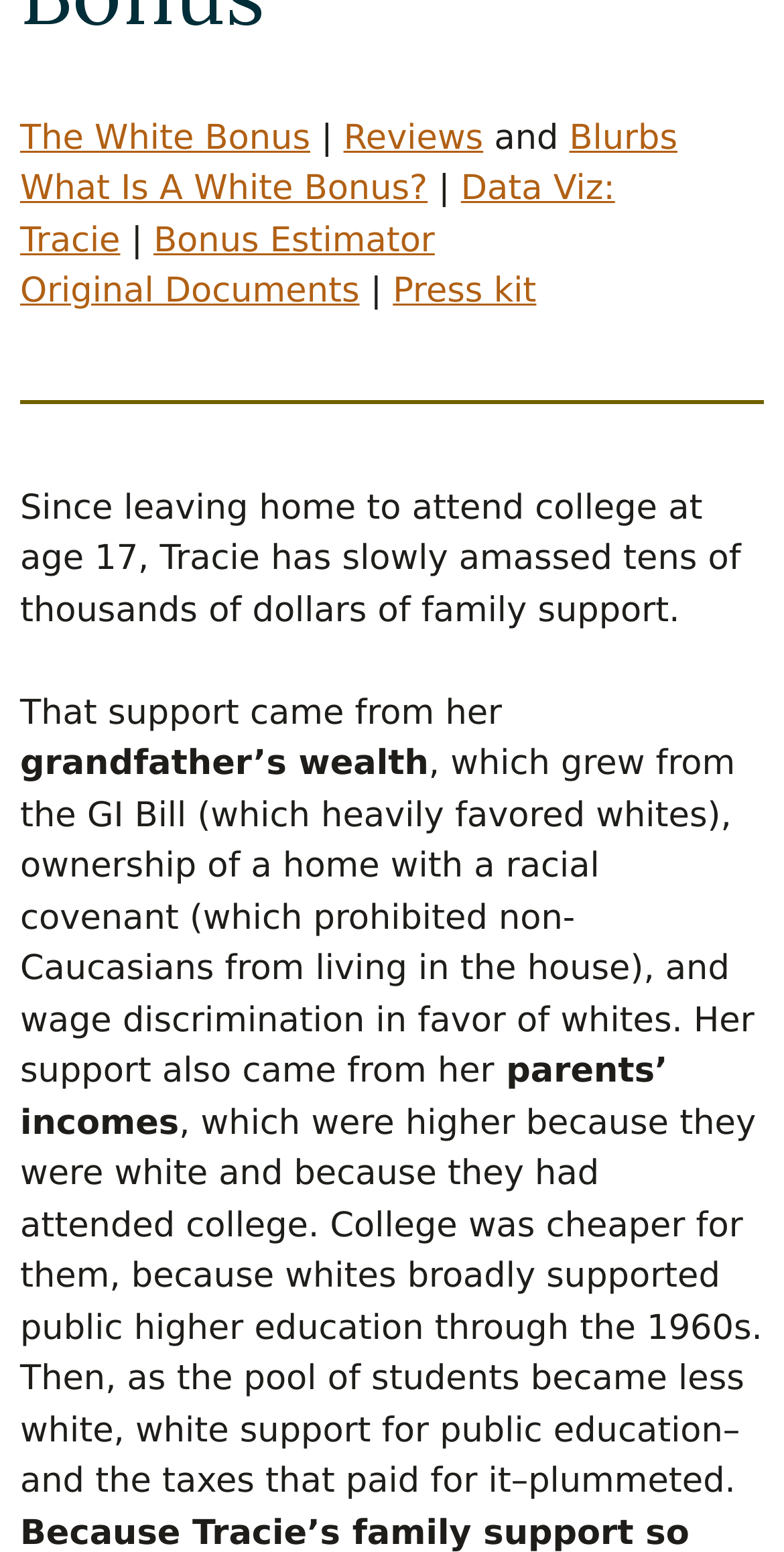Provide the bounding box coordinates for the UI element described in this sentence: "Press kit". The coordinates should be four float values between 0 and 1, i.e., [left, top, right, bottom].

[0.501, 0.175, 0.684, 0.201]